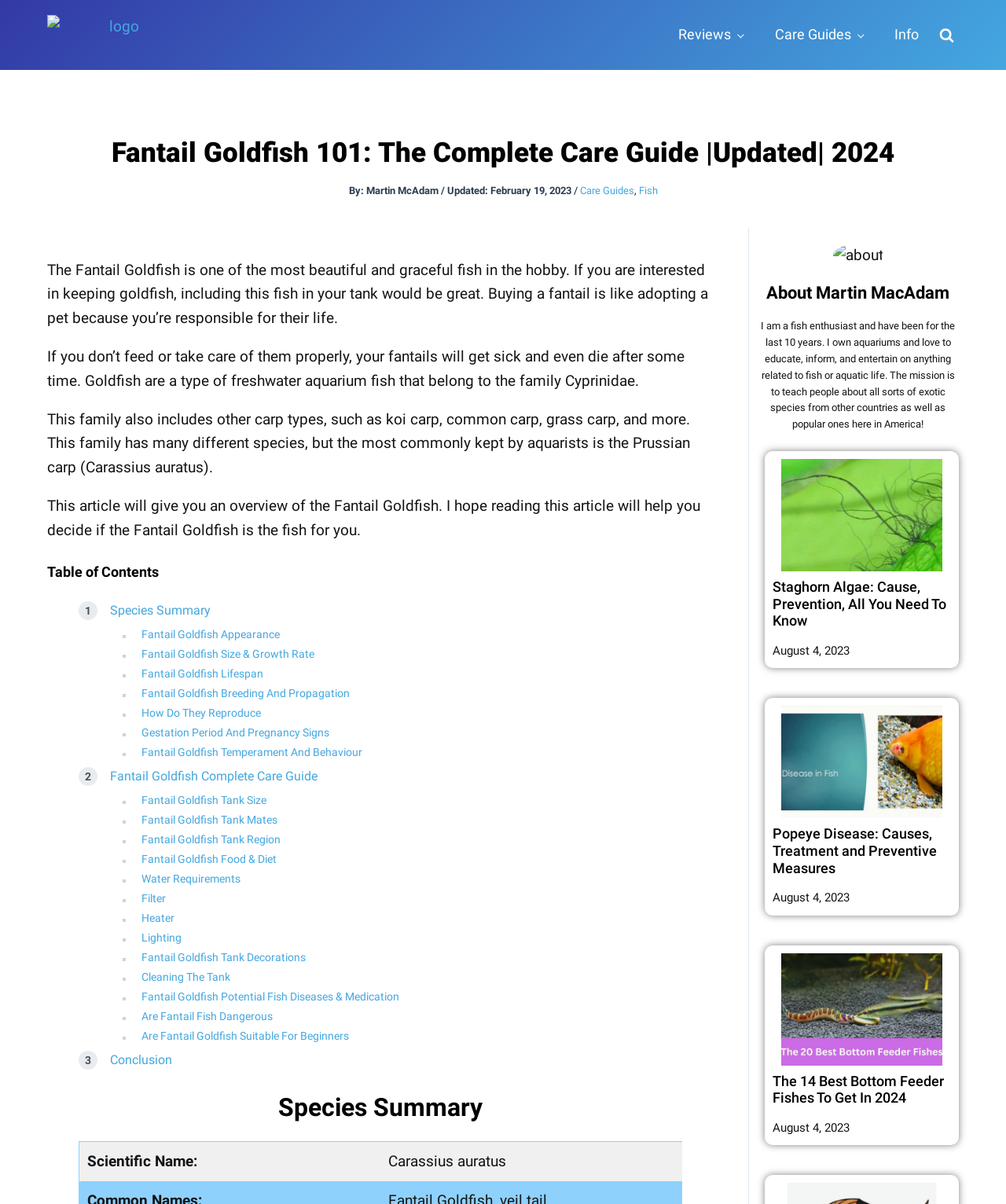Please mark the clickable region by giving the bounding box coordinates needed to complete this instruction: "Click the 'Reviews' link".

[0.659, 0.007, 0.754, 0.051]